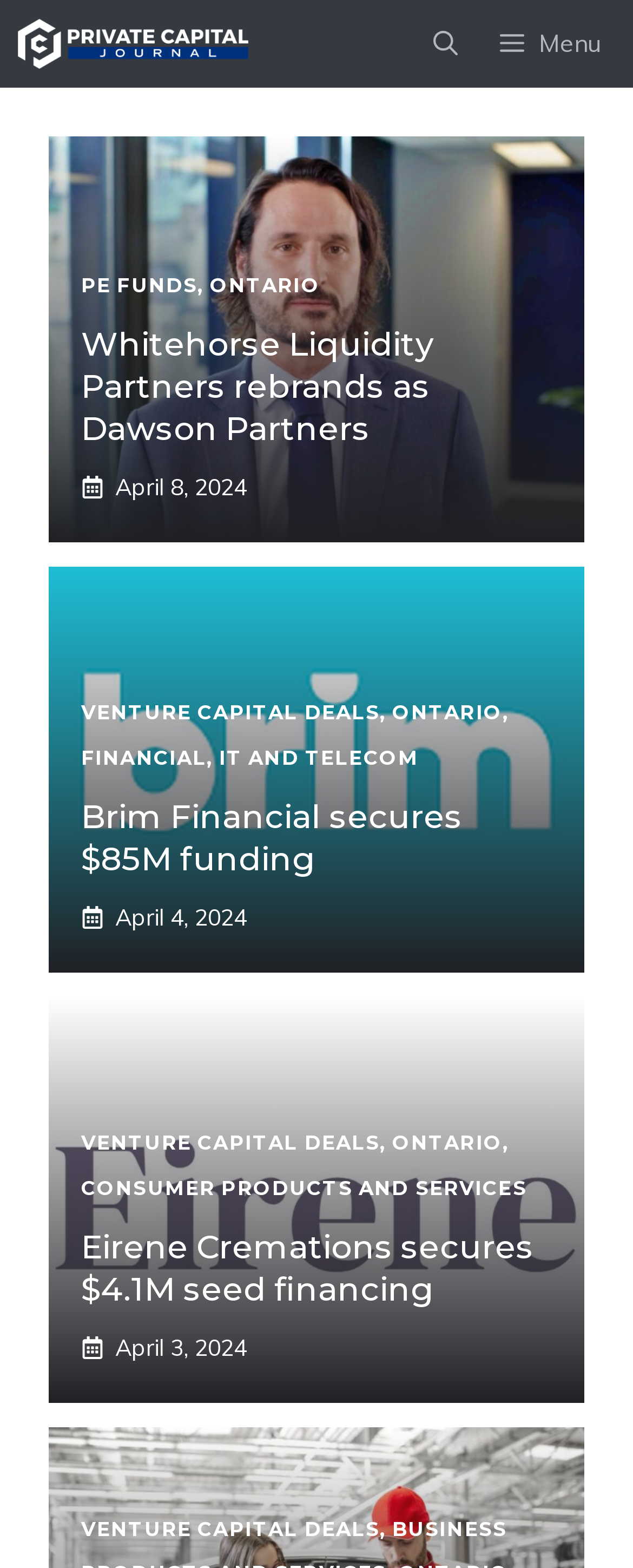How many links are in the first article?
Please provide a detailed and comprehensive answer to the question.

I analyzed the first article element [394] and found only one link element [1061] with the text 'Whitehorse Liquidity Partners rebrands as Dawson Partners', indicating that there is only one link in the first article.